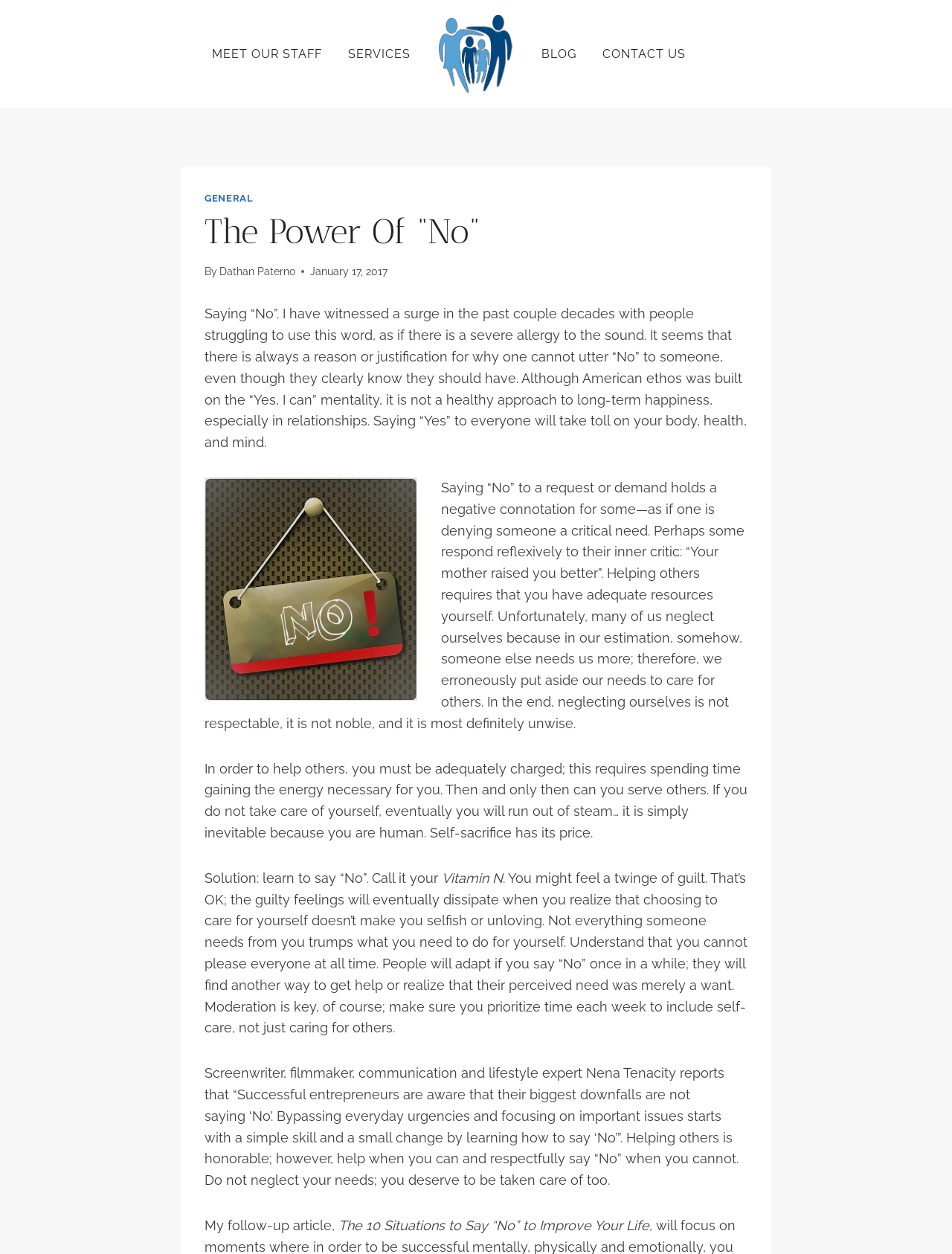Please determine the bounding box coordinates for the element with the description: "General".

[0.215, 0.154, 0.266, 0.163]